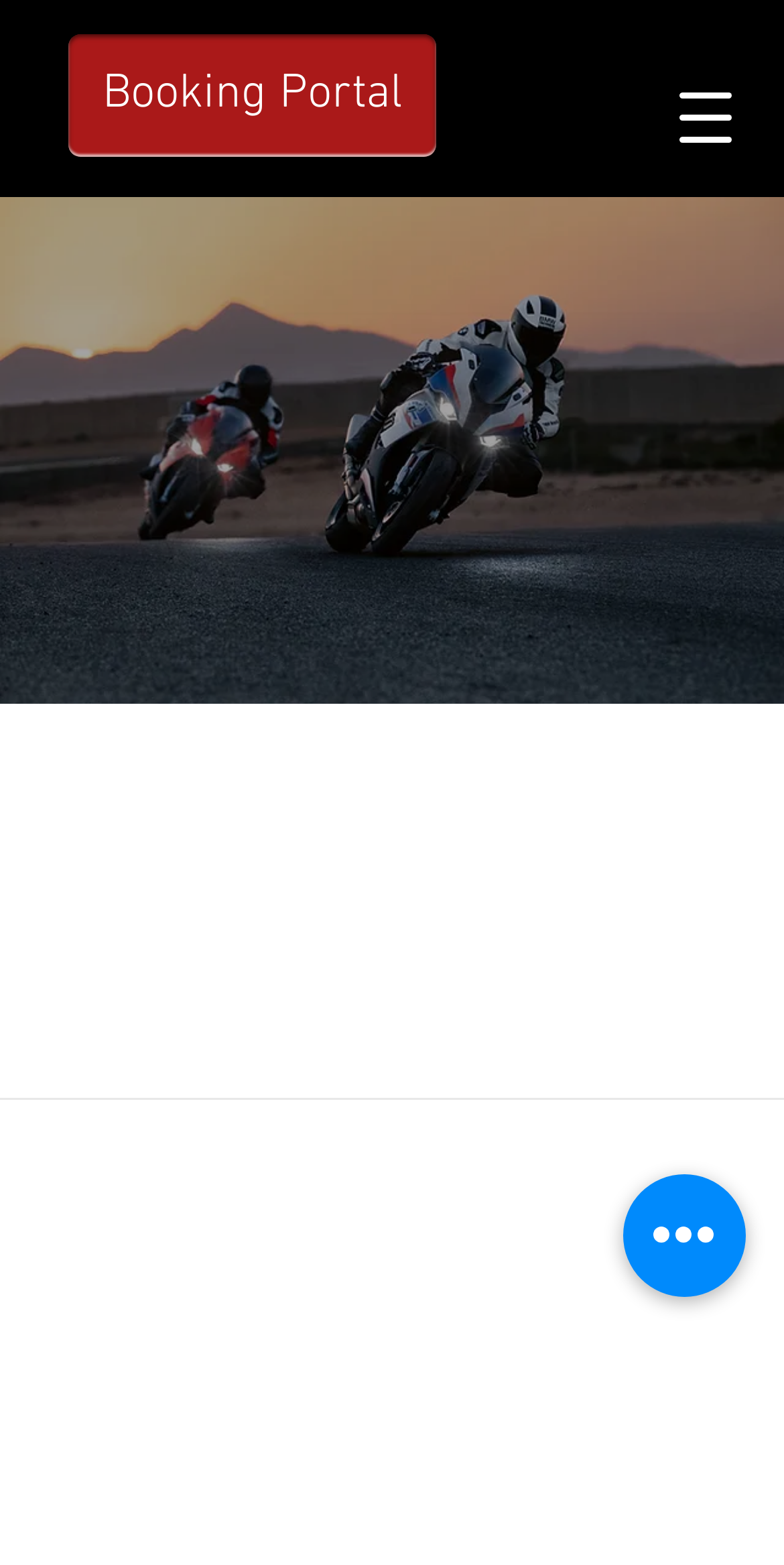What is the theme of the image on the webpage?
Based on the screenshot, answer the question with a single word or phrase.

Motorbike